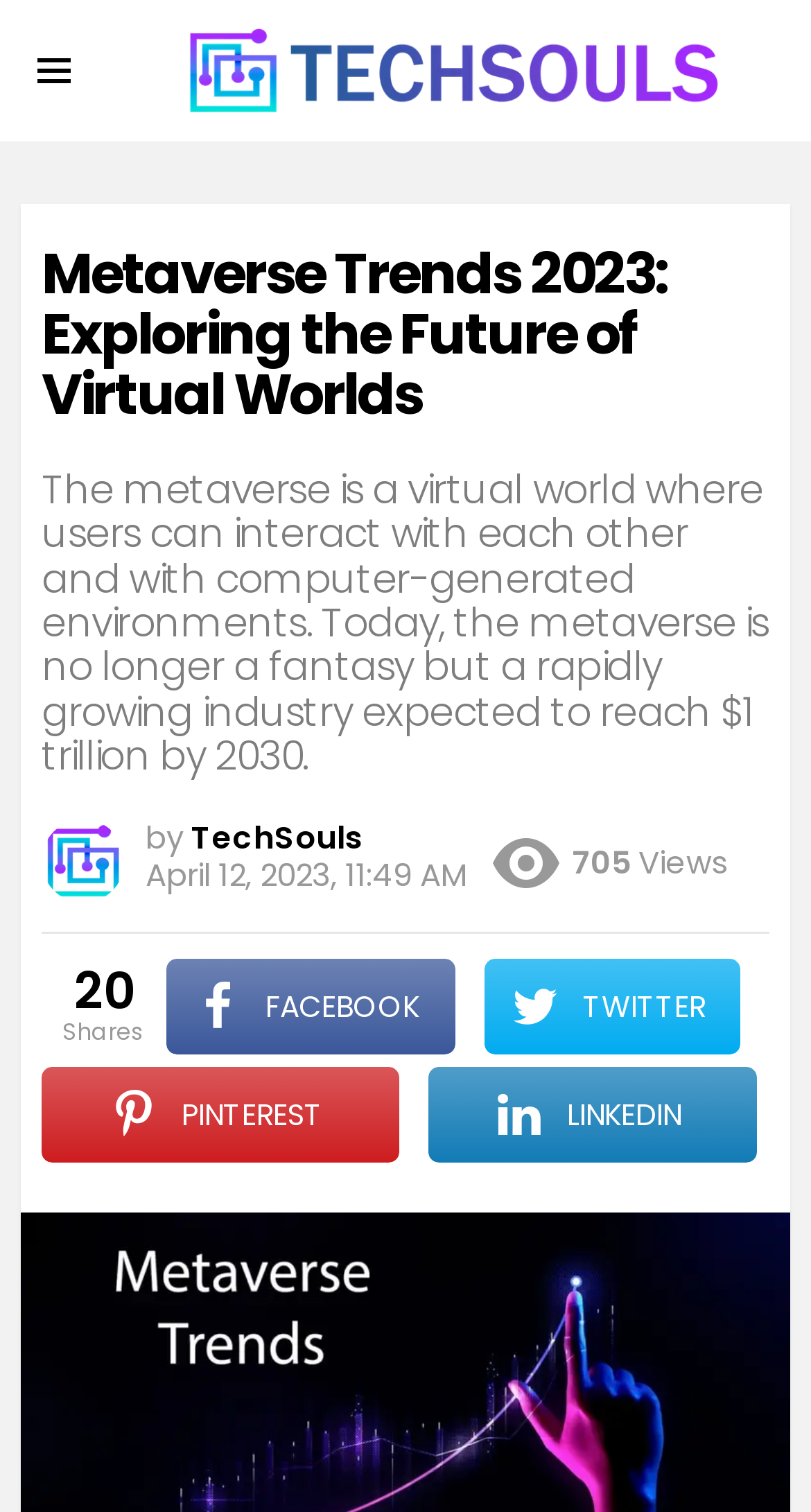When was the article published? Based on the image, give a response in one word or a short phrase.

April 12, 2023, 11:49 AM